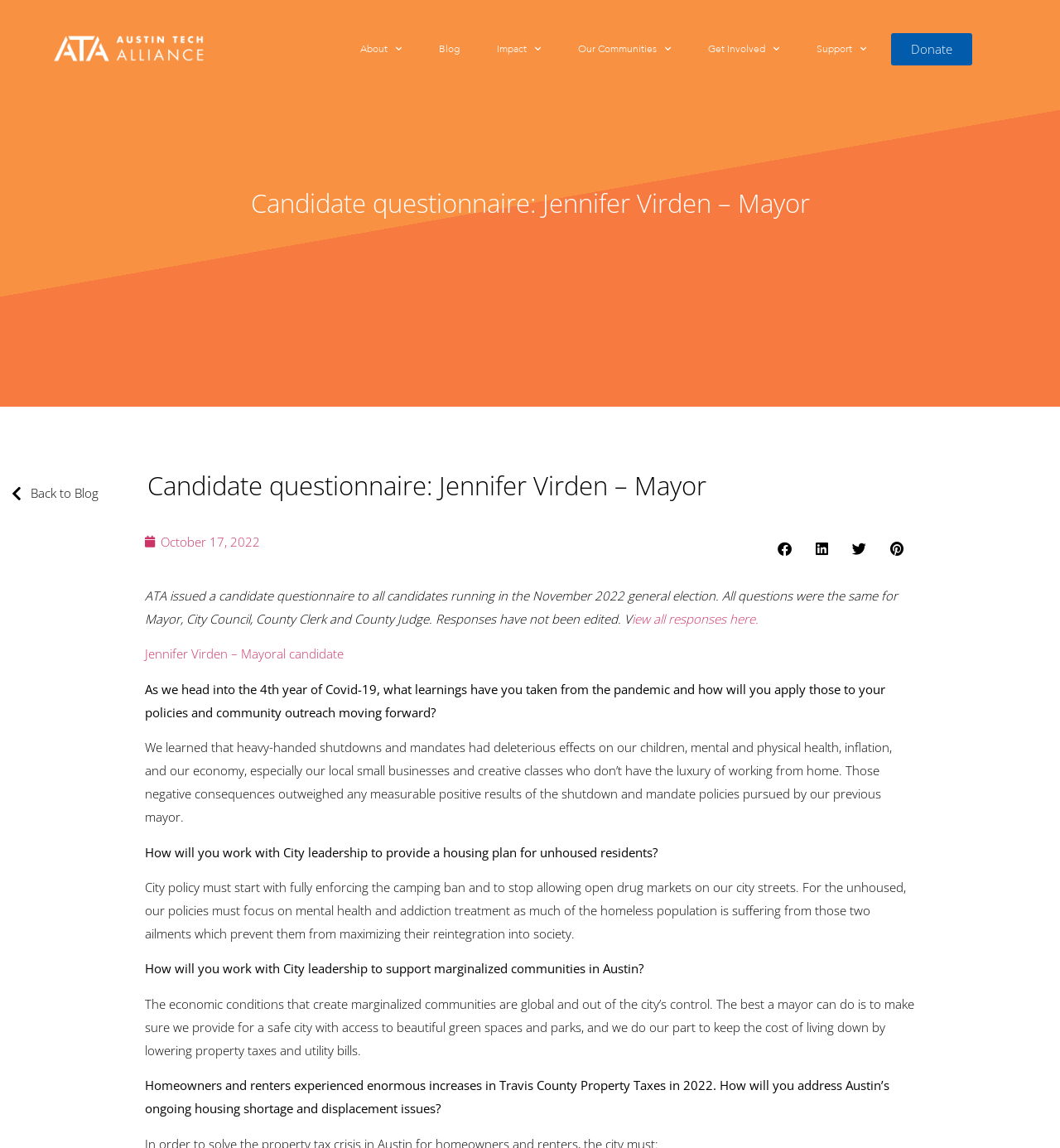How many social media sharing buttons are available?
Please respond to the question thoroughly and include all relevant details.

The webpage has buttons to share on Facebook, LinkedIn, Twitter, and Pinterest, which are four social media platforms.